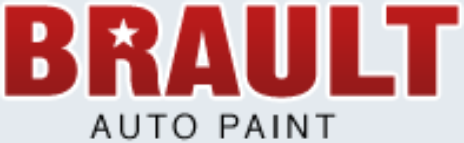Describe thoroughly the contents of the image.

The image prominently displays the logo for "Brault Auto Paint," a company known for providing high-quality automotive paint supplies. The logo features "BRAULT" in bold, red lettering, with a star integrated into the letter "A," symbolizing excellence and reliability. Below the main name, "AUTO PAINT" is presented in a simpler font, indicating the company's specialization. This image likely emphasizes the brand's visibility and commitment to quality, appealing to customers in the automotive industry, especially those in Conroe, TX, as suggested by the surrounding context of the webpage.